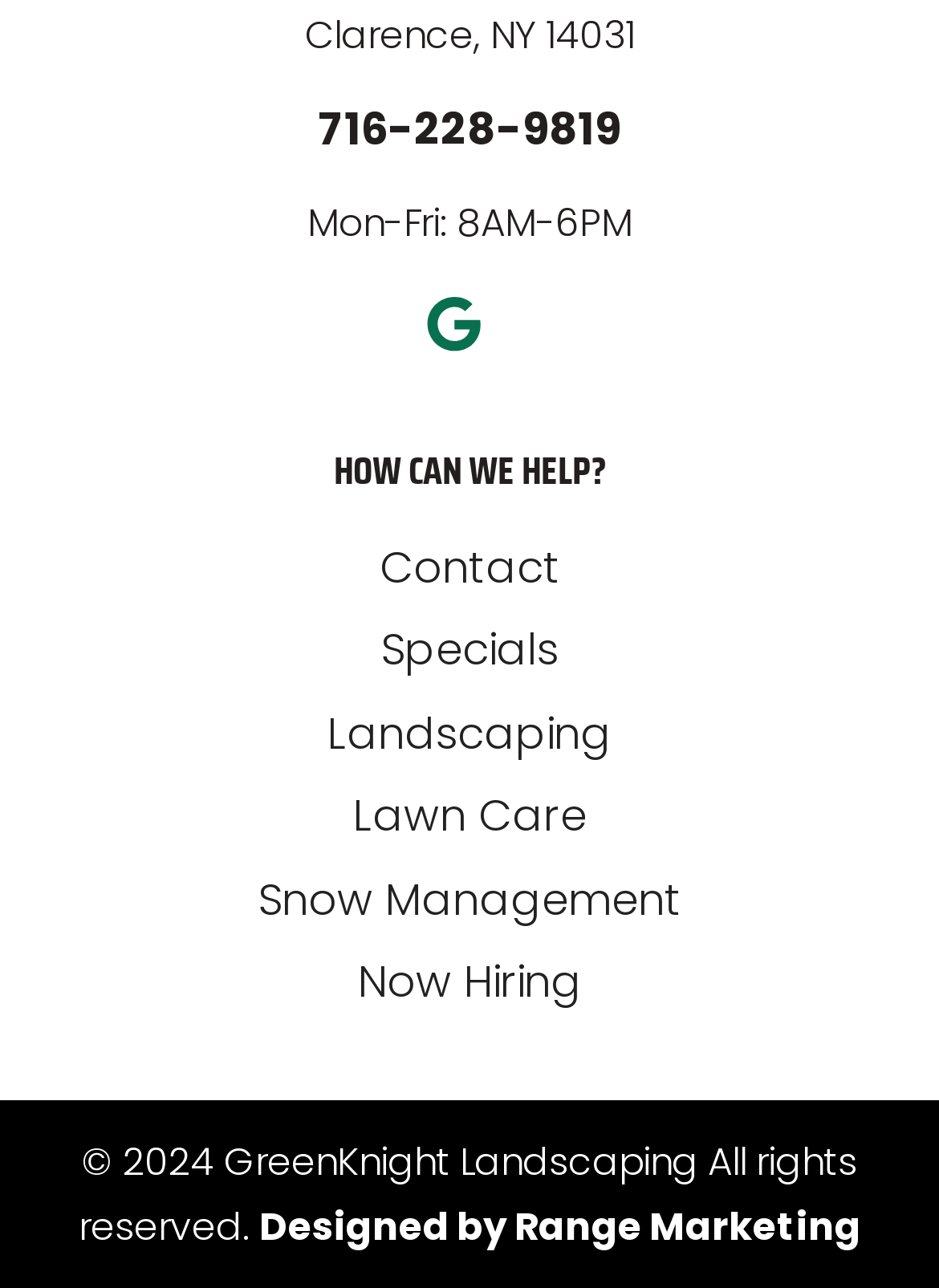What services does GreenKnight Landscaping offer?
Based on the image, answer the question with a single word or brief phrase.

Landscaping, Lawn Care, Snow Management